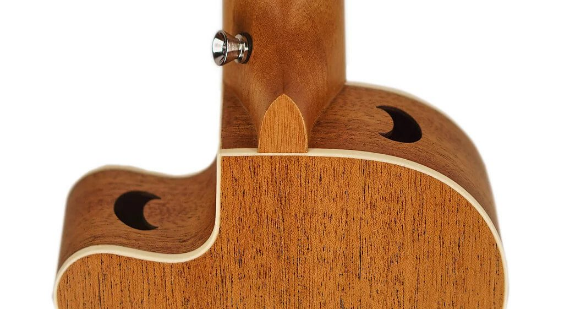Based on the visual content of the image, answer the question thoroughly: What type of tuner is used on the ukulele?

The caption highlights the elegance of the wood grain, coupled with the sleek chrome tuner, emphasizing the meticulous craftsmanship that goes into every Ukoo ukulele.